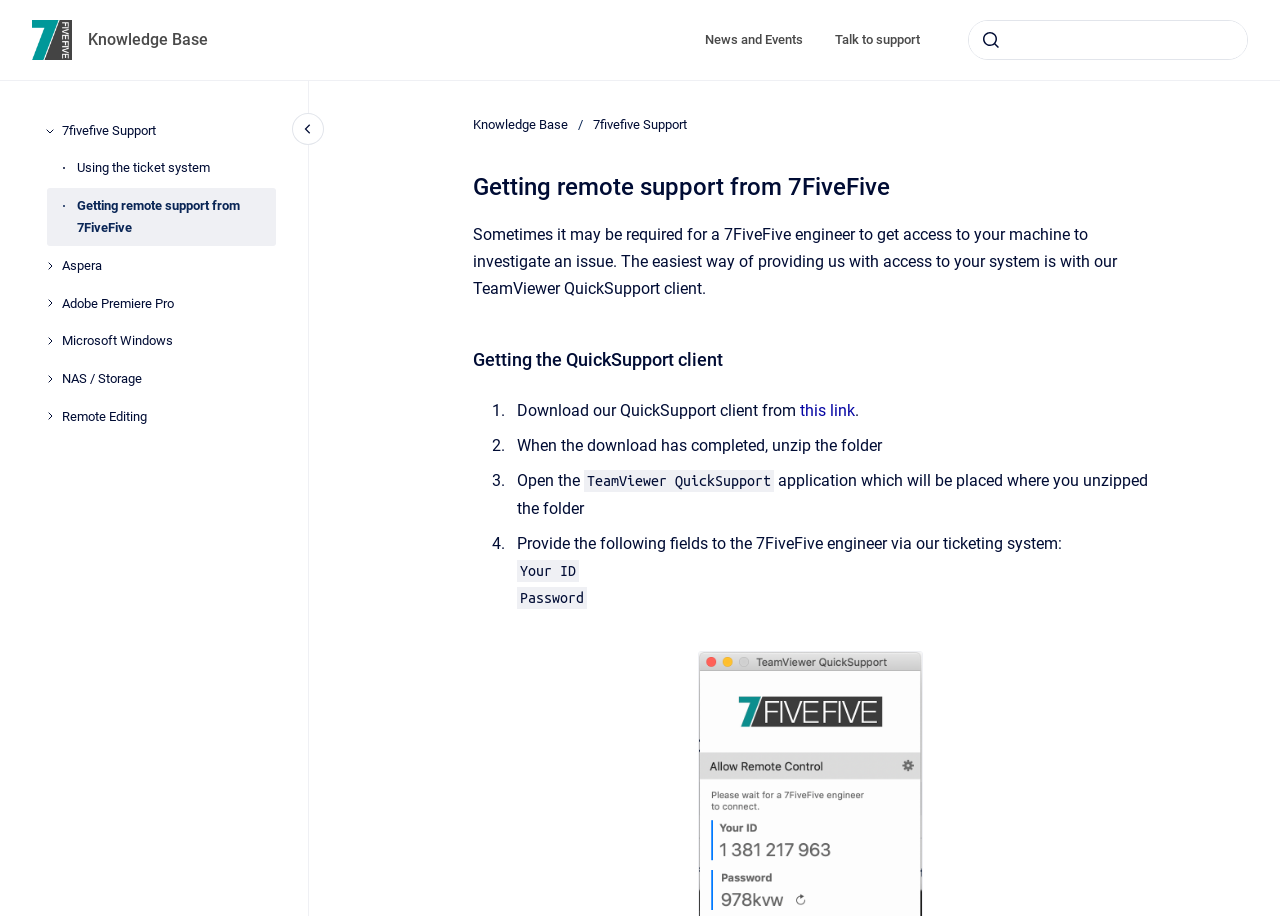What is the principal heading displayed on the webpage?

Getting remote support from 7FiveFive